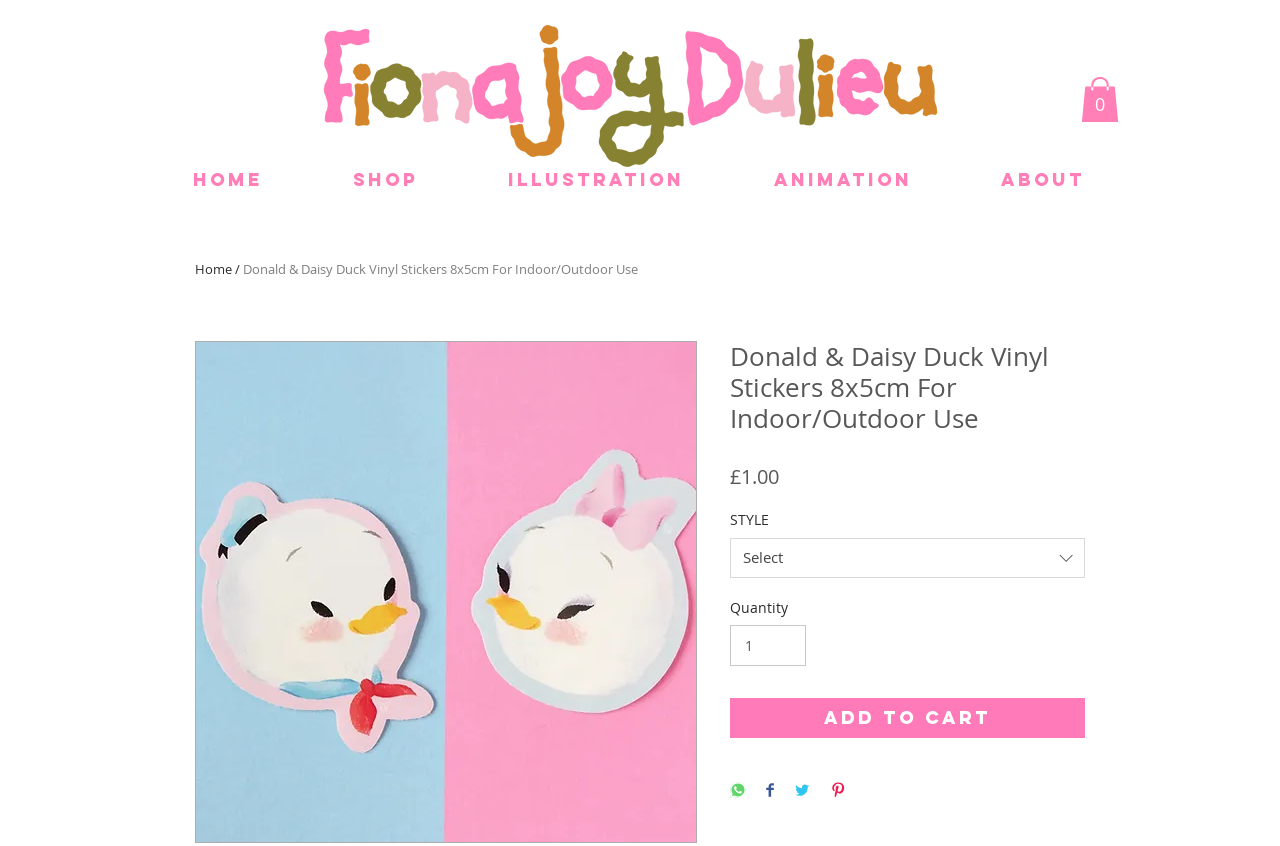Summarize the webpage with intricate details.

This webpage is about Donald & Daisy Duck Vinyl Stickers illustrated by Fiona Dulieu. At the top right corner, there is a cart button with 0 items. Below it, there is a navigation menu with links to "HOME", "Shop", "Illustration", "Animation", and "About". 

On the left side, there is a logo of Fiona Dulieu. On the right side, there is a main content area. At the top of this area, there is a heading that reads "Donald & Daisy Duck Vinyl Stickers 8x5cm For Indoor/Outdoor Use". Below the heading, there is a large image of the stickers. 

Under the image, there is a section with product information. It includes the price, £1.00, and a dropdown list to select the style of the stickers. There is also a field to input the quantity of the stickers. 

Below the product information section, there are four buttons to add the stickers to the cart, share on WhatsApp, Facebook, Twitter, and Pinterest, respectively. Each button has a corresponding icon.